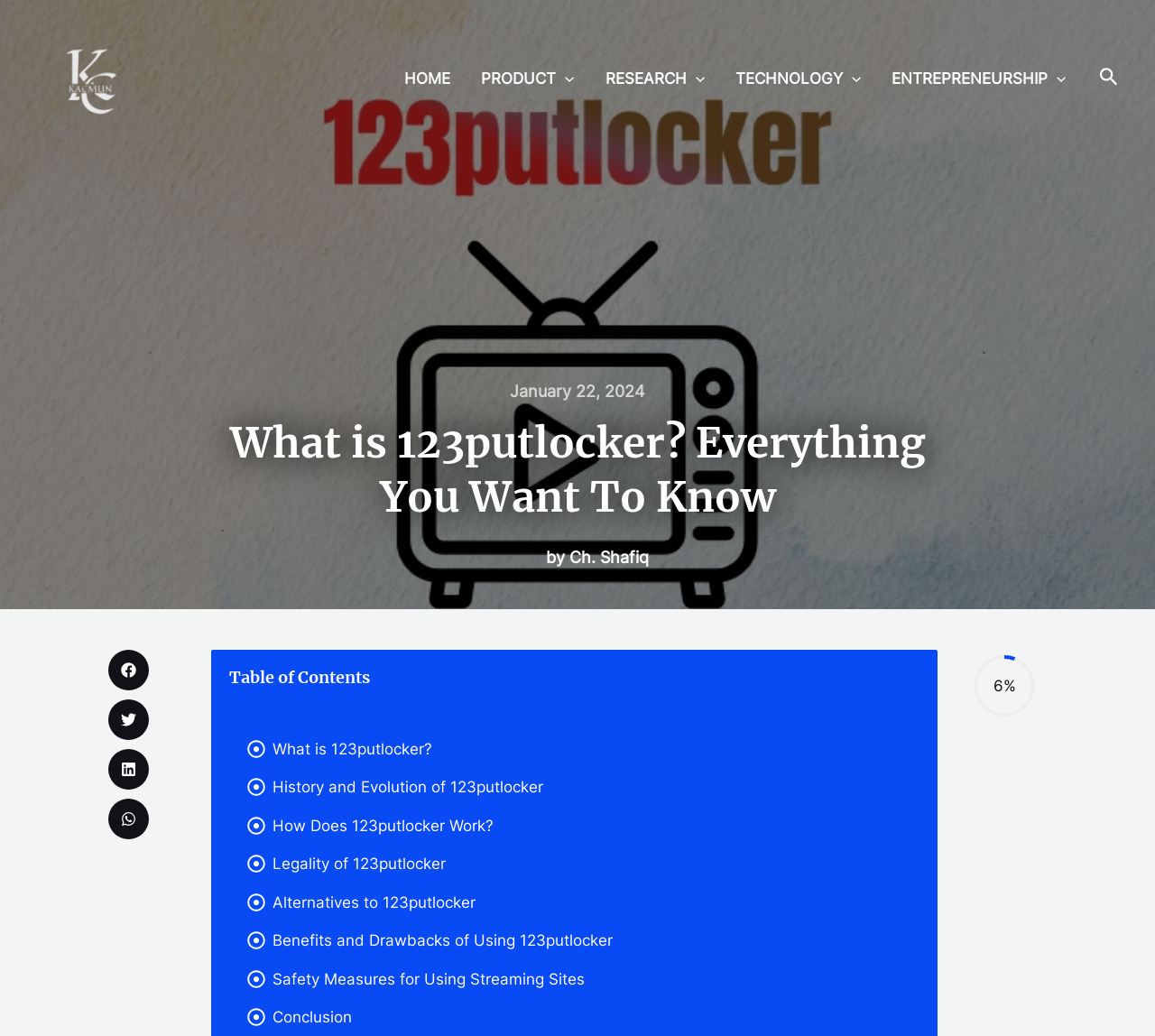What is the last item in the table of contents?
Based on the image content, provide your answer in one word or a short phrase.

Conclusion